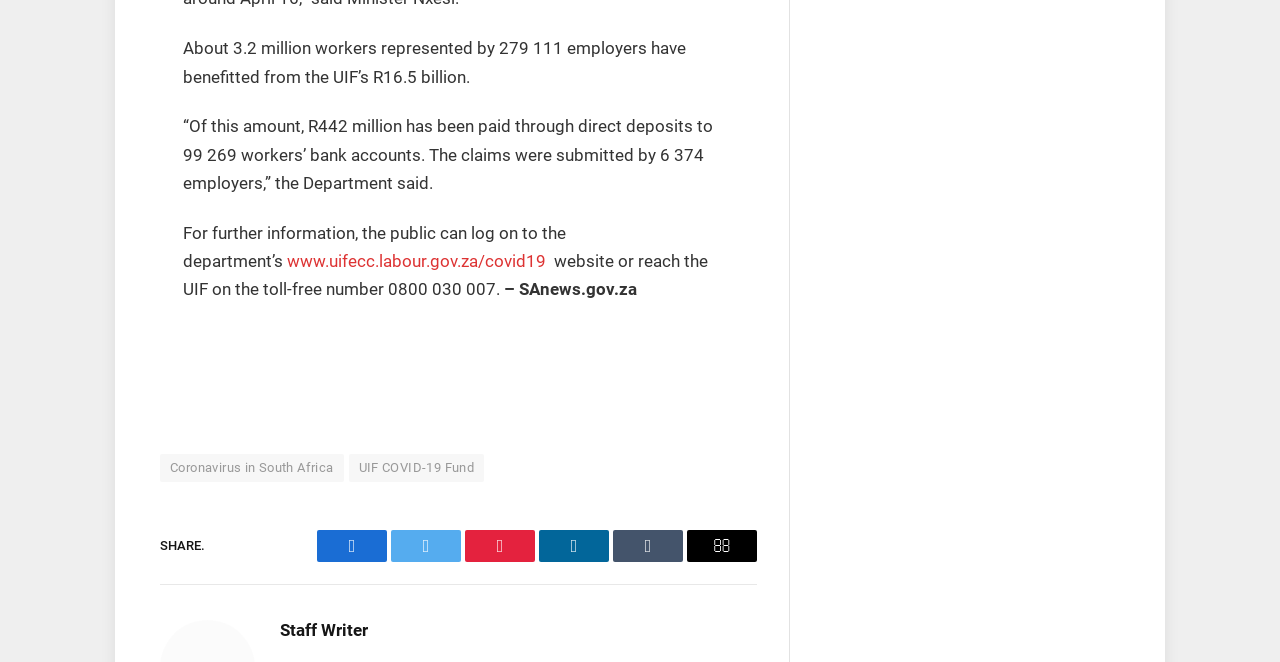Use a single word or phrase to answer the question:
How many workers have benefitted from the UIF's fund?

3.2 million